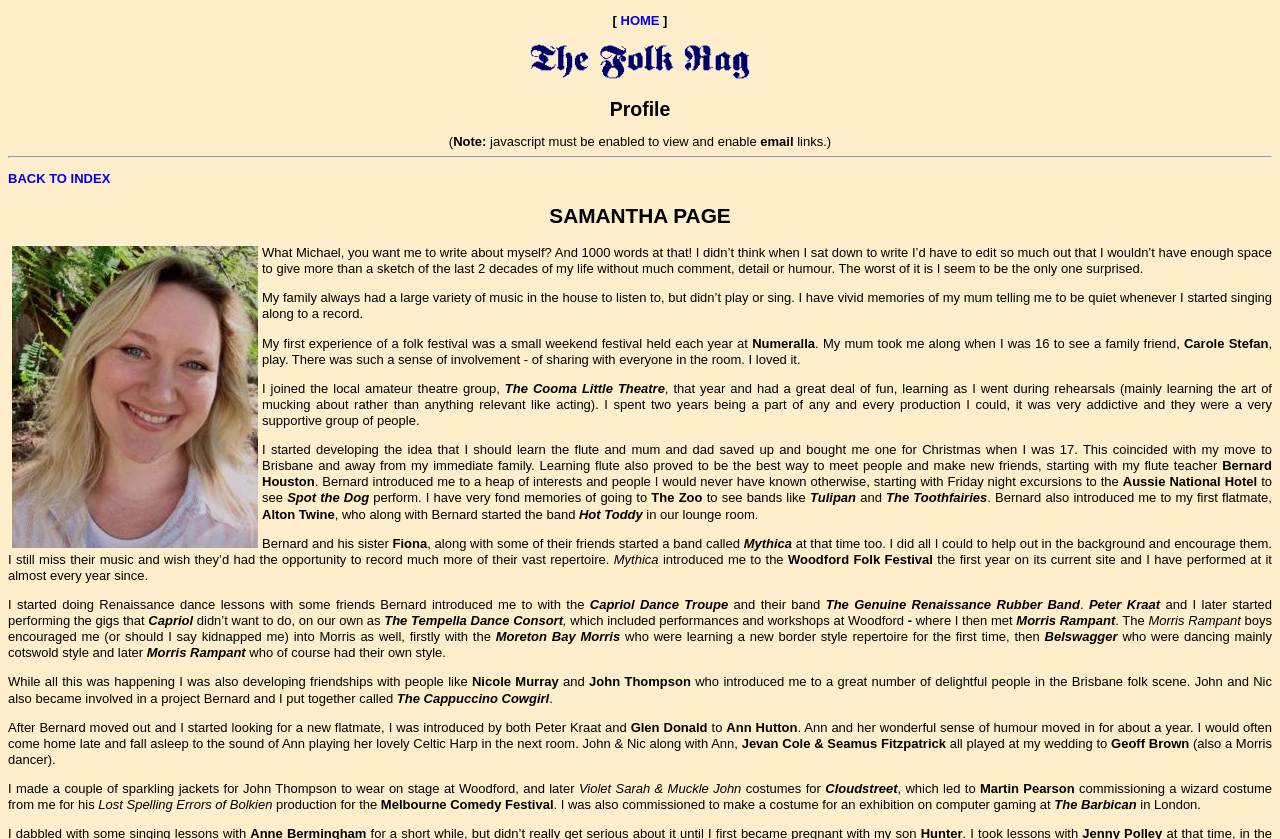What is the name of the band that Bernard and his sister started?
Please give a detailed and elaborate answer to the question.

The text mentions that Bernard and his sister started a band called Mythica, which is mentioned as one of the bands that Samantha Page was involved with.